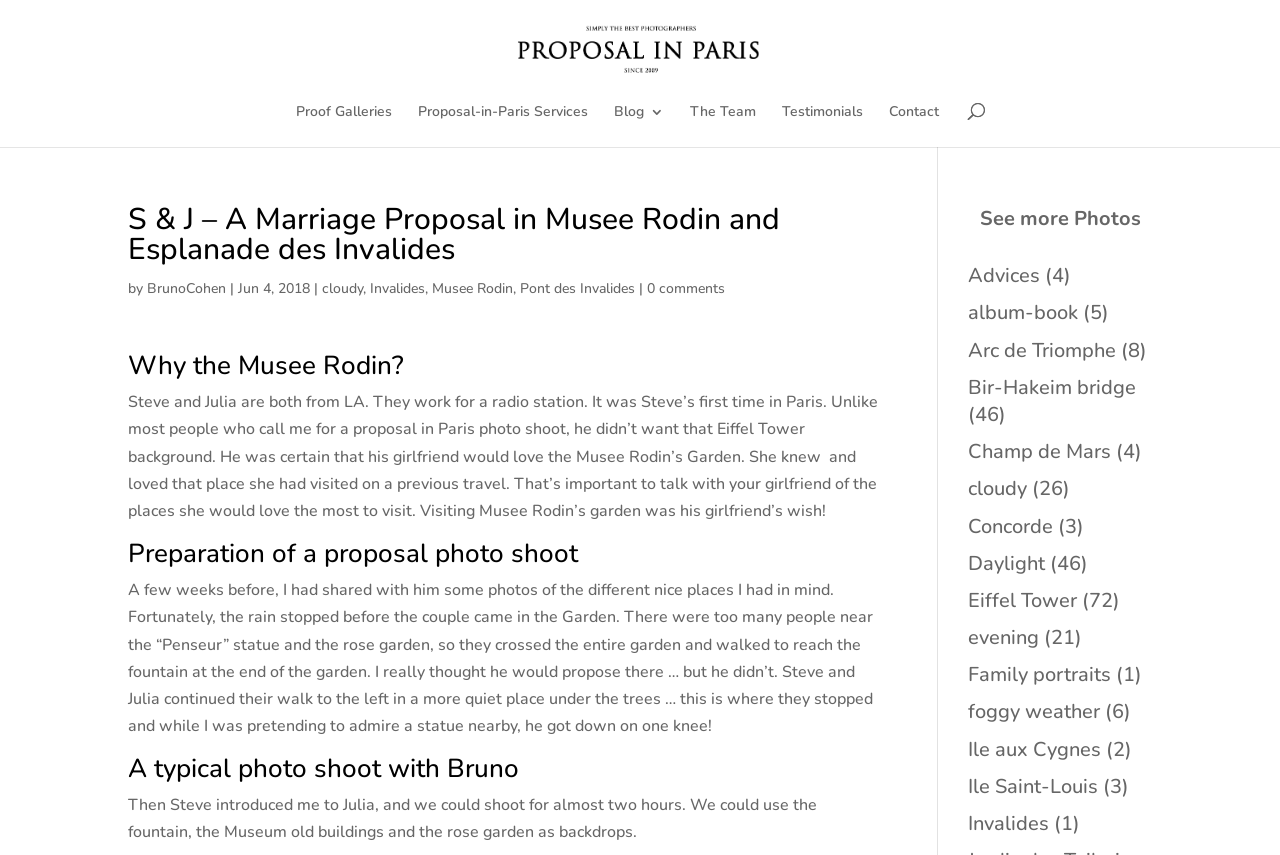Locate the bounding box coordinates of the element that needs to be clicked to carry out the instruction: "Check the 'Testimonials'". The coordinates should be given as four float numbers ranging from 0 to 1, i.e., [left, top, right, bottom].

[0.611, 0.123, 0.674, 0.172]